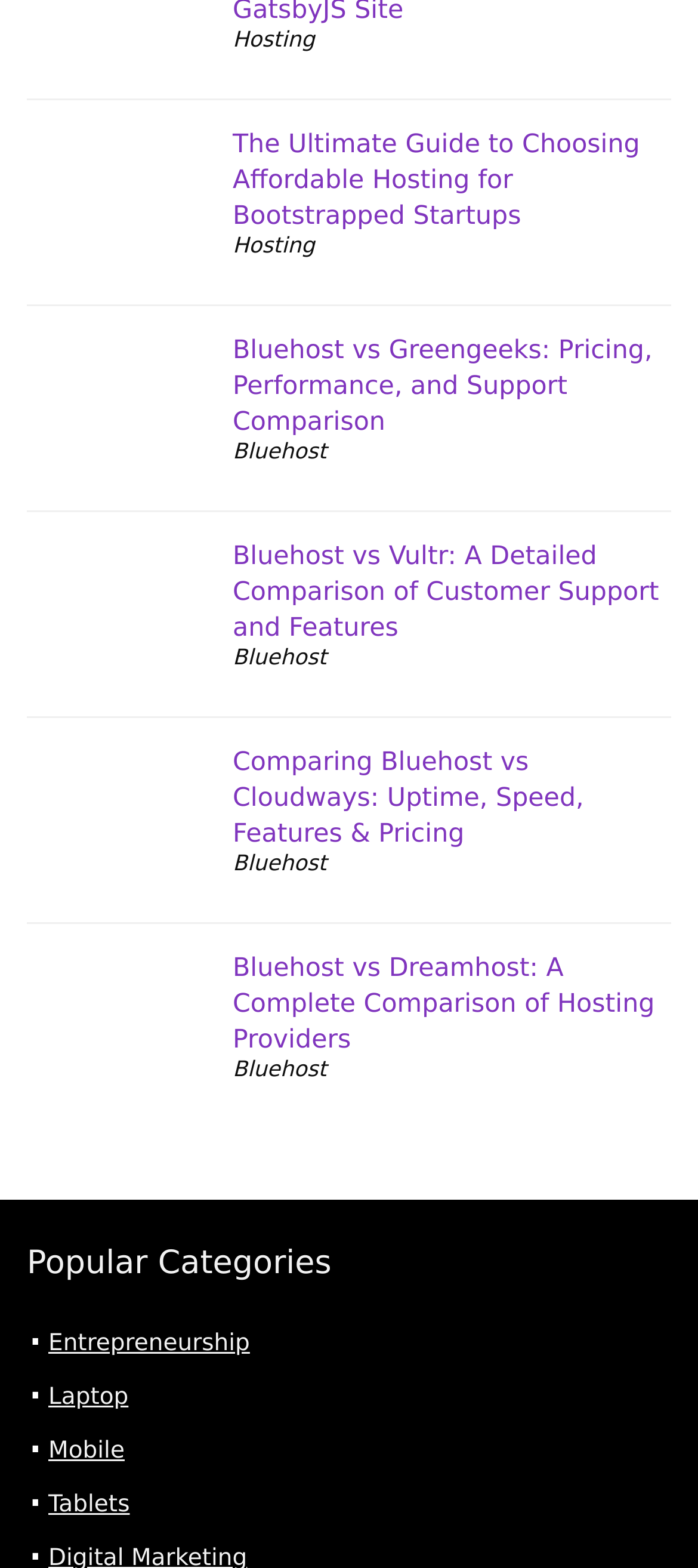Provide a single word or phrase to answer the given question: 
What is the category below Entrepreneurship?

Laptop